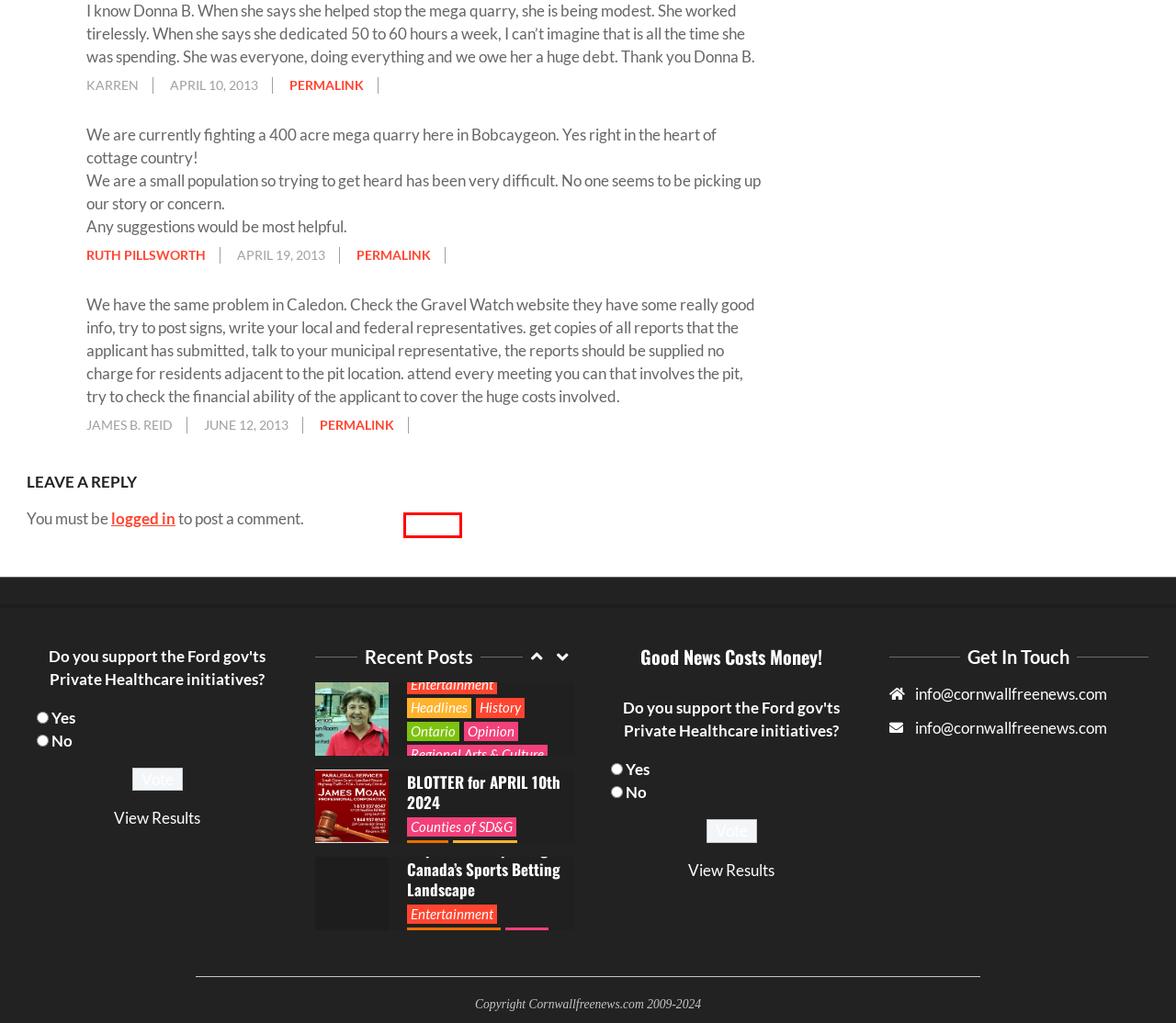Look at the screenshot of a webpage that includes a red bounding box around a UI element. Select the most appropriate webpage description that matches the page seen after clicking the highlighted element. Here are the candidates:
A. OPP Charge Scarborough Man After South Glengarry School Lockdown – The Cornwall Free News
B. Seniors Situation Room by Dawn Ford CAROSEL – The Cornwall Free News
C. Online Gaming – The Cornwall Free News
D. SD&G OPP Easter Weekend Round Up – Over 200 Charged – The Cornwall Free News
E. Regional Arts & Culture – The Cornwall Free News
F. Ontario – The Cornwall Free News
G. Maple Bets: Exploring Canada’s Sports Betting Landscape – The Cornwall Free News
H. Seniors Situation by Dawn Ford – The Cornwall Free News

F